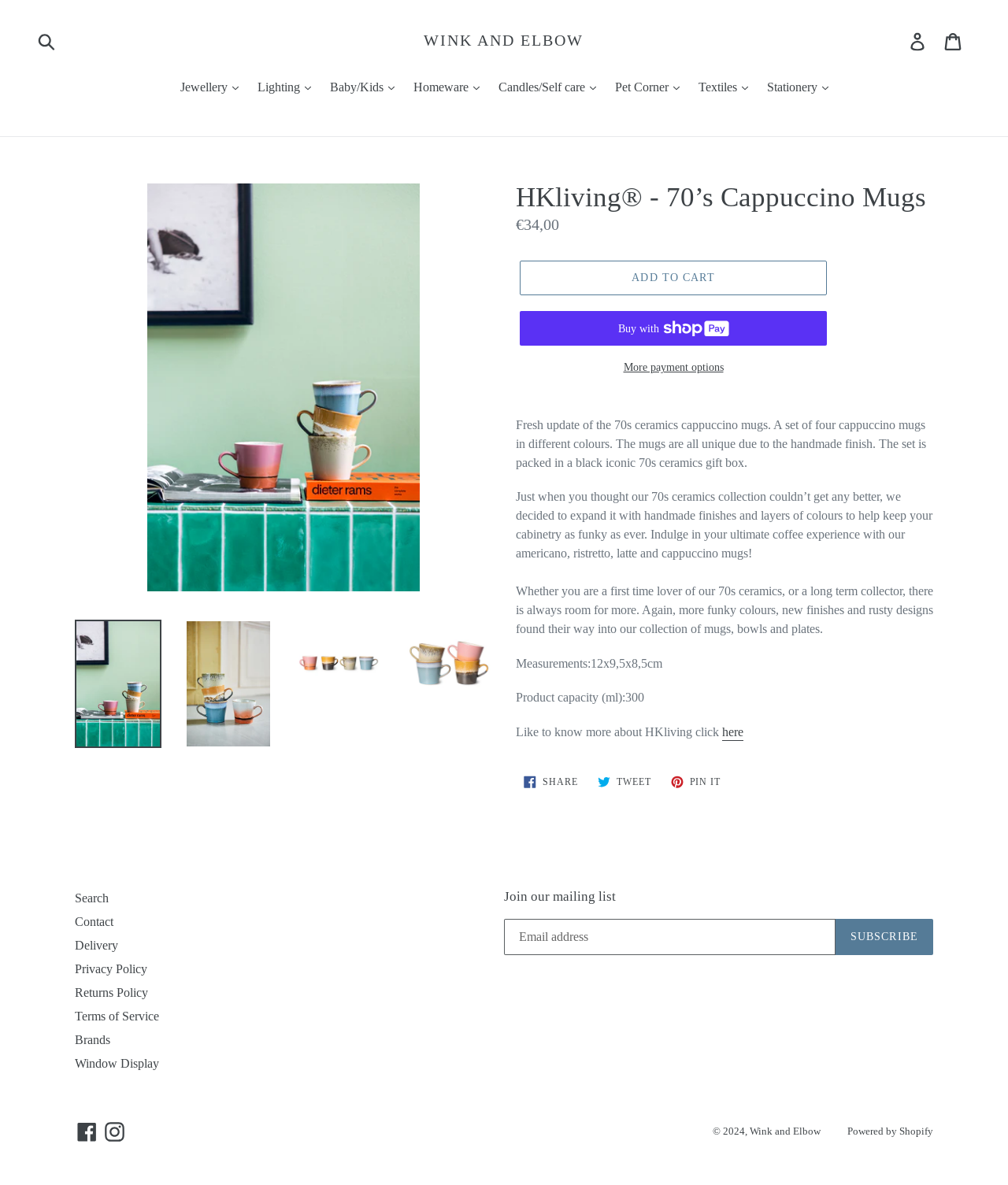Please identify the bounding box coordinates of the element's region that should be clicked to execute the following instruction: "Search for products". The bounding box coordinates must be four float numbers between 0 and 1, i.e., [left, top, right, bottom].

[0.043, 0.02, 0.086, 0.049]